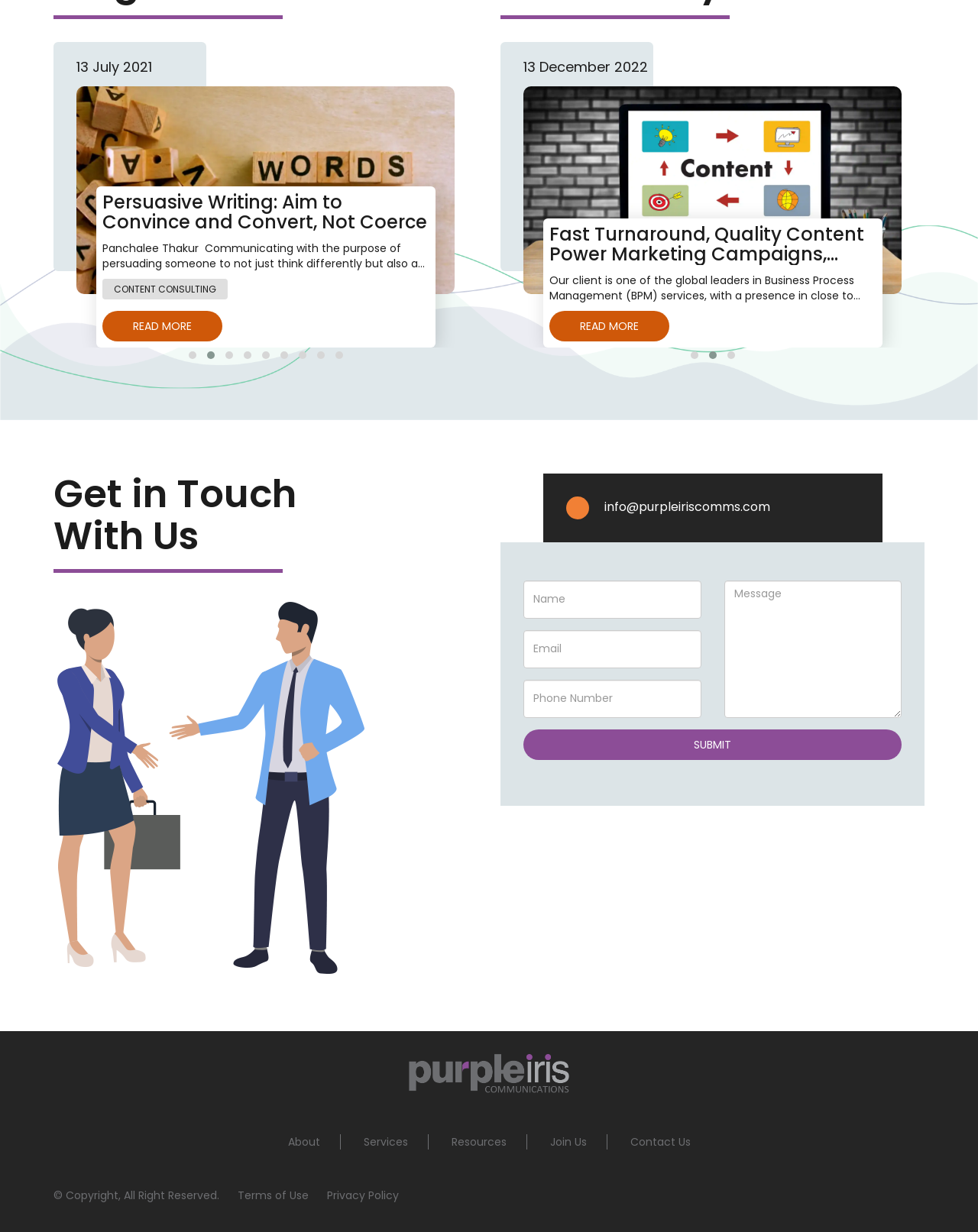Please determine the bounding box coordinates of the clickable area required to carry out the following instruction: "Read more about Fast Turnaround, Quality Content Power Marketing Campaigns, Save Costs and Effort". The coordinates must be four float numbers between 0 and 1, represented as [left, top, right, bottom].

[0.293, 0.258, 0.416, 0.27]